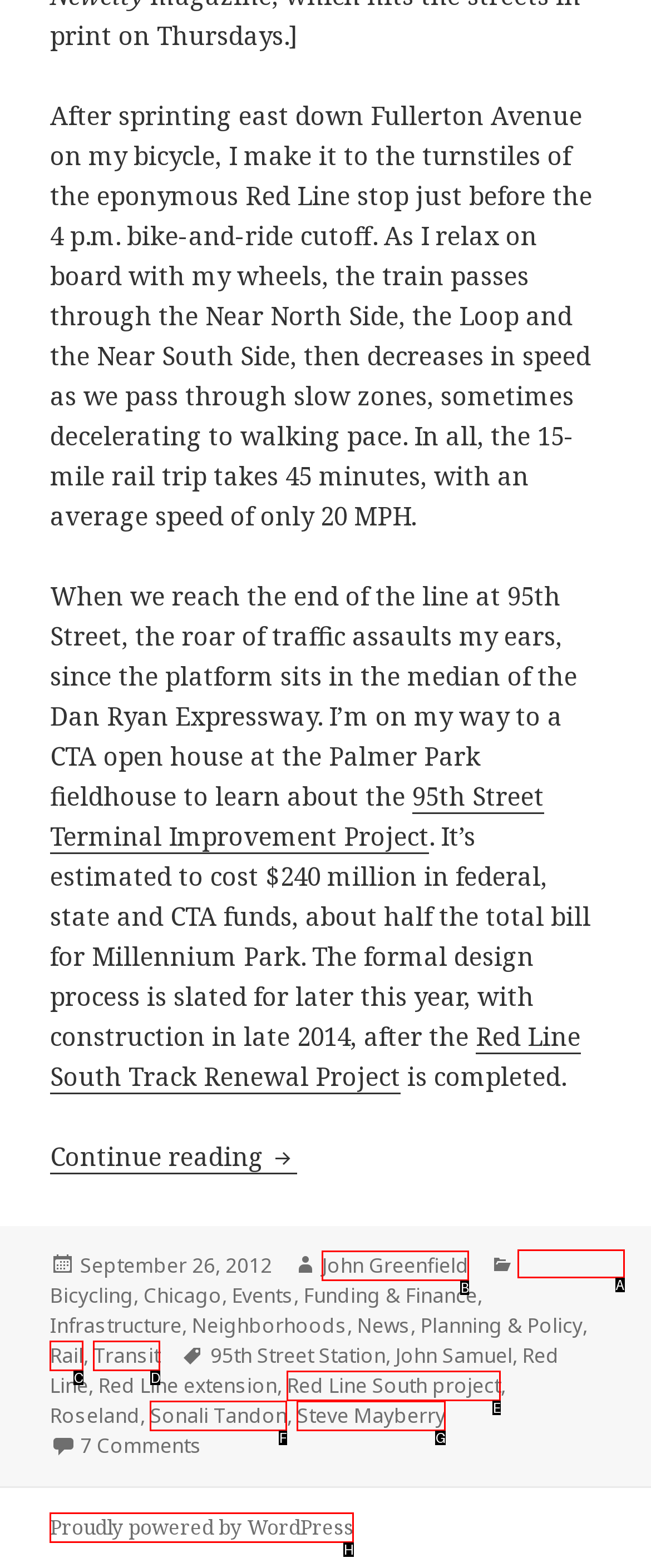Which option should be clicked to execute the following task: Check the categories of the article? Respond with the letter of the selected option.

A